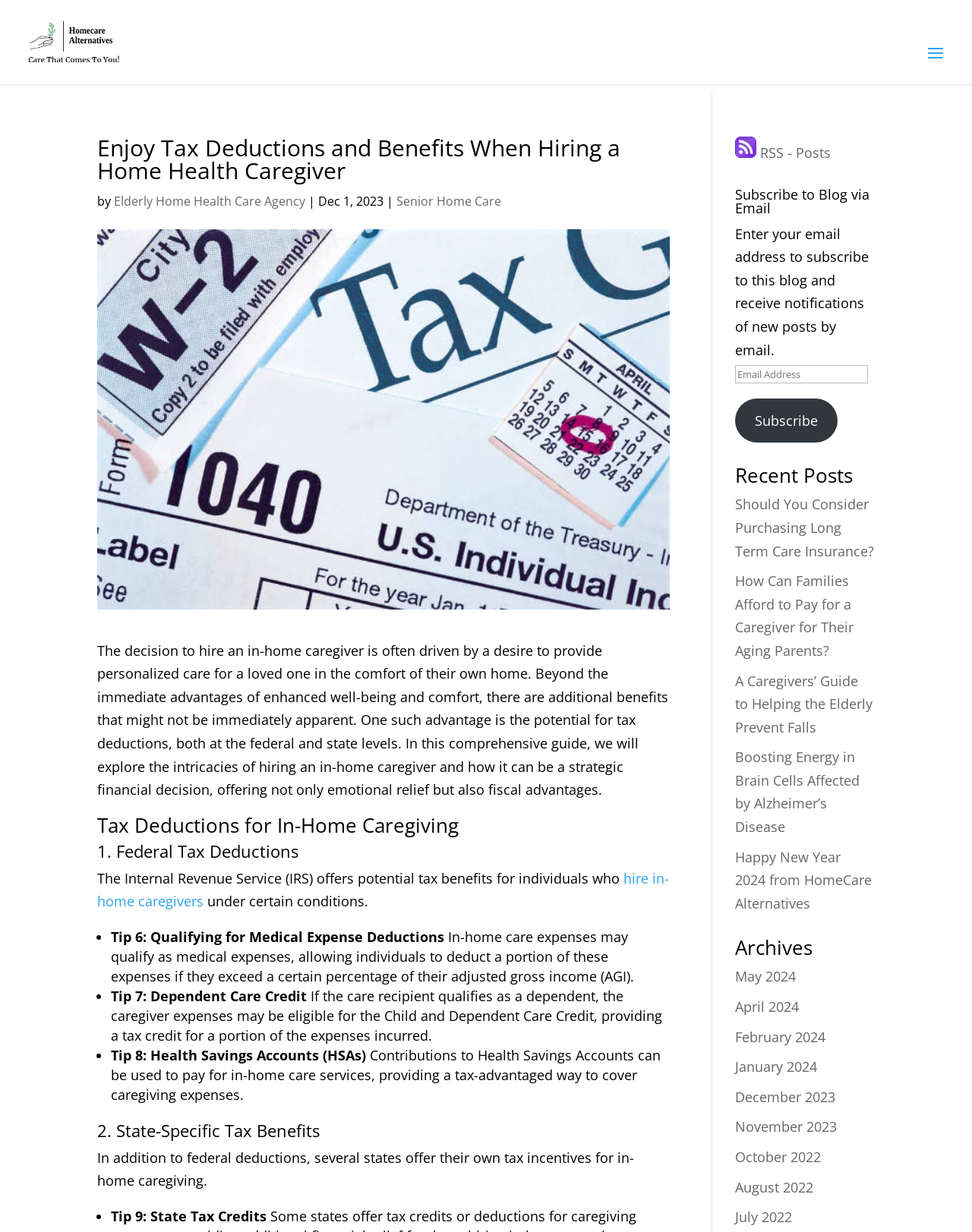Analyze the image and answer the question with as much detail as possible: 
How many recent posts are listed?

The webpage has a section titled 'Recent Posts' on the right-hand side, which lists 5 recent articles with their titles and links to read more.